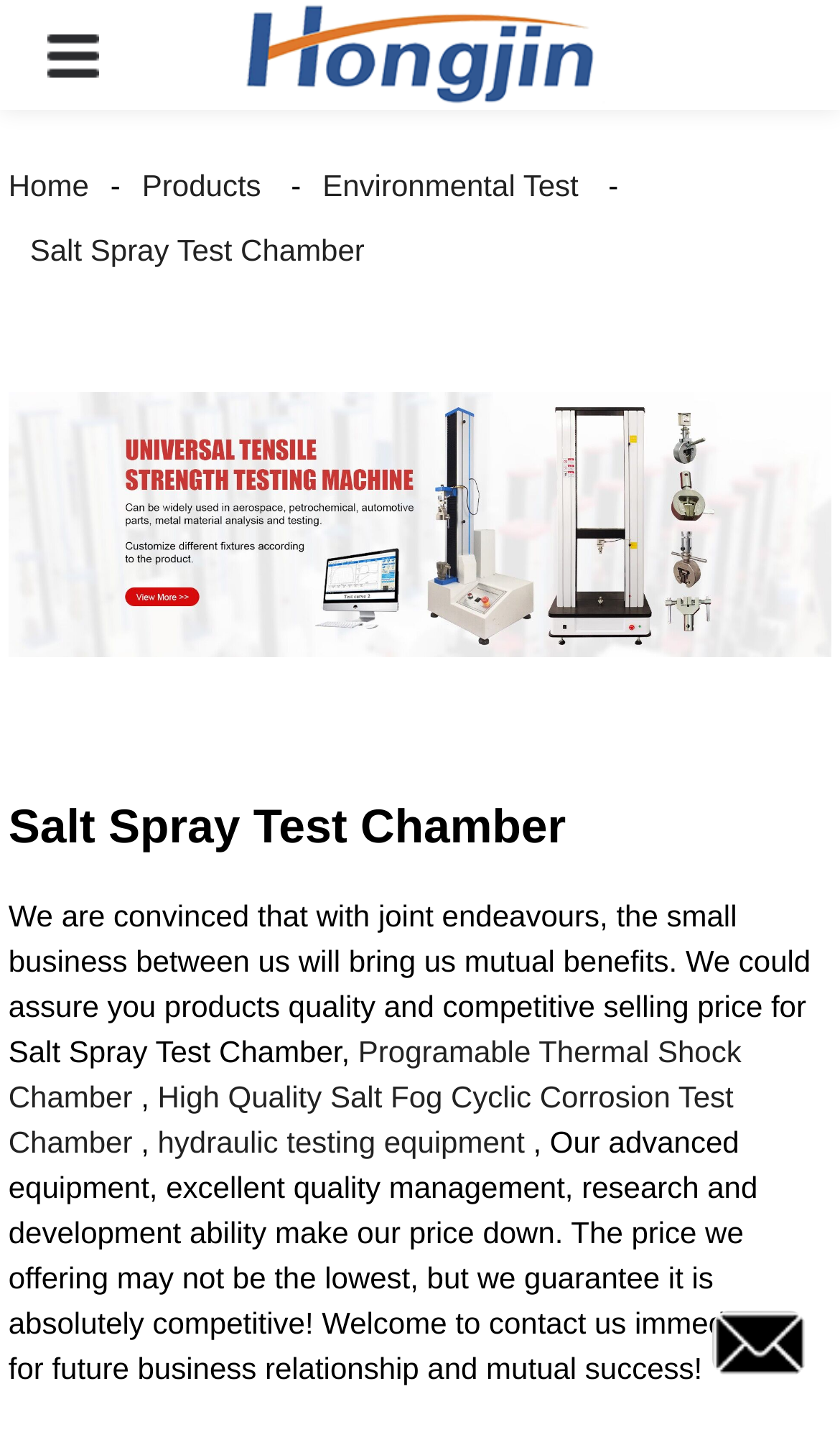Locate the bounding box coordinates of the area to click to fulfill this instruction: "Click the 'Products' link". The bounding box should be presented as four float numbers between 0 and 1, in the order [left, top, right, bottom].

[0.143, 0.115, 0.336, 0.139]